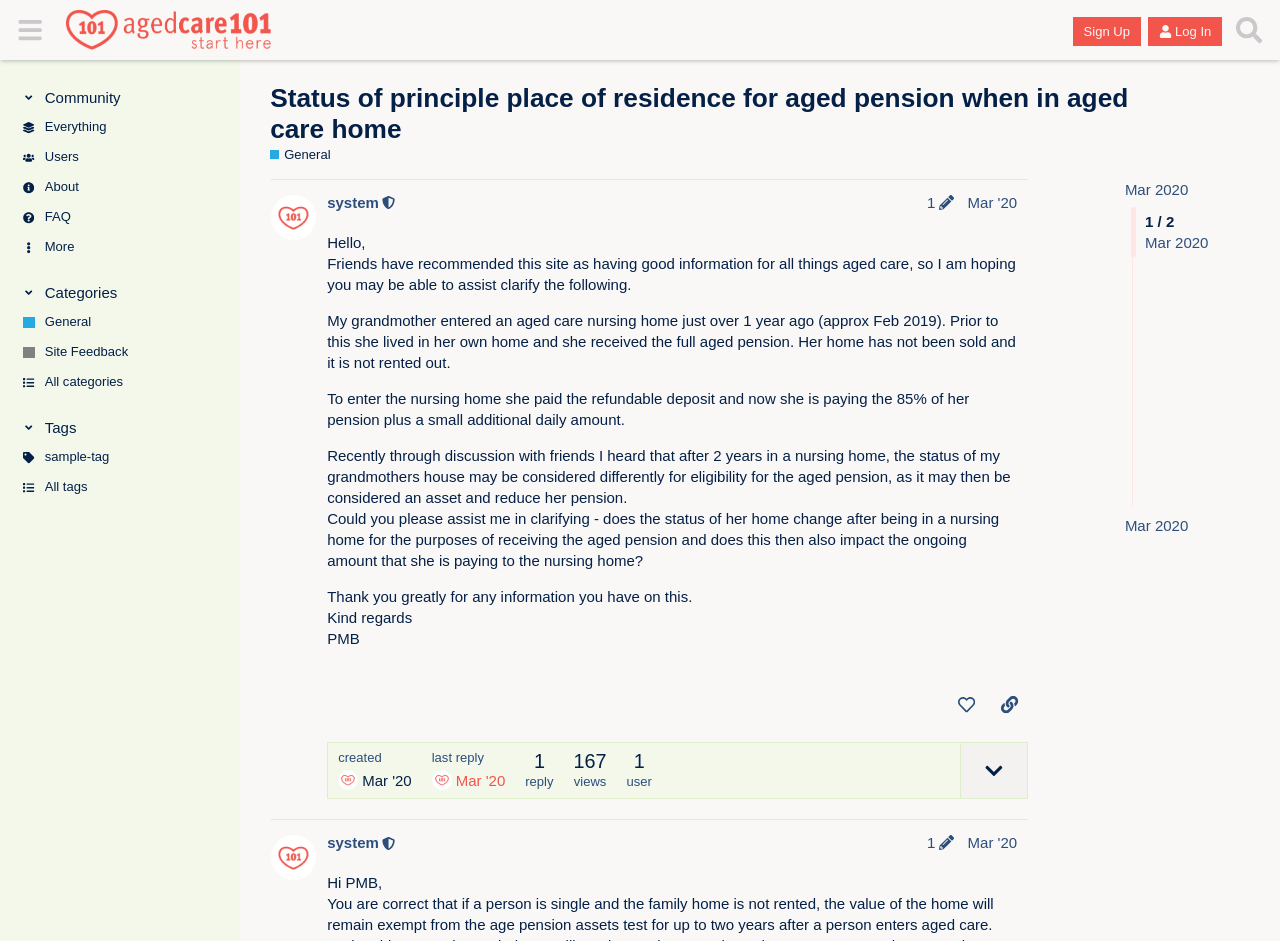Please locate the bounding box coordinates for the element that should be clicked to achieve the following instruction: "View the 'General' category". Ensure the coordinates are given as four float numbers between 0 and 1, i.e., [left, top, right, bottom].

[0.0, 0.327, 0.188, 0.359]